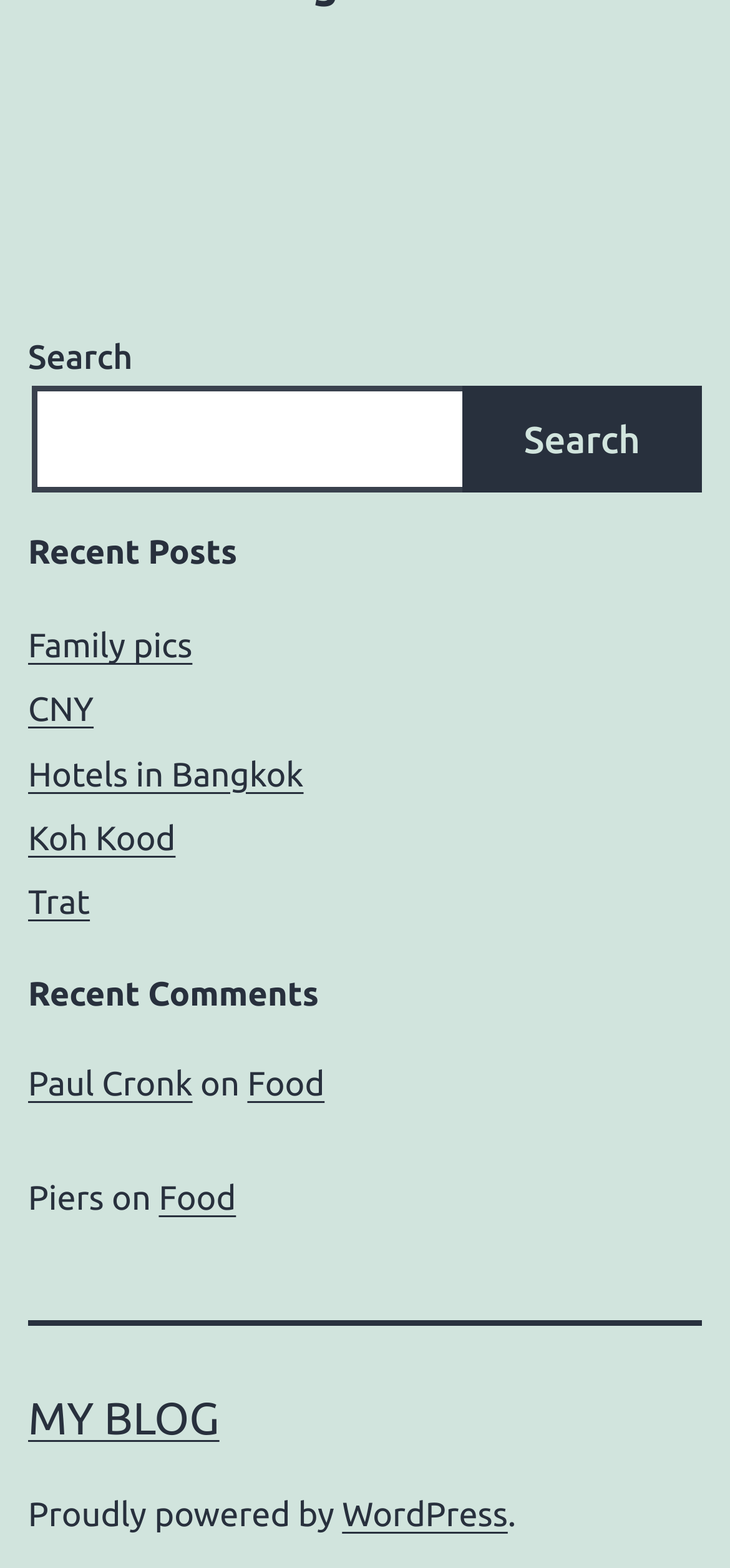Please specify the bounding box coordinates of the clickable section necessary to execute the following command: "Learn more about WordPress".

[0.469, 0.954, 0.696, 0.978]